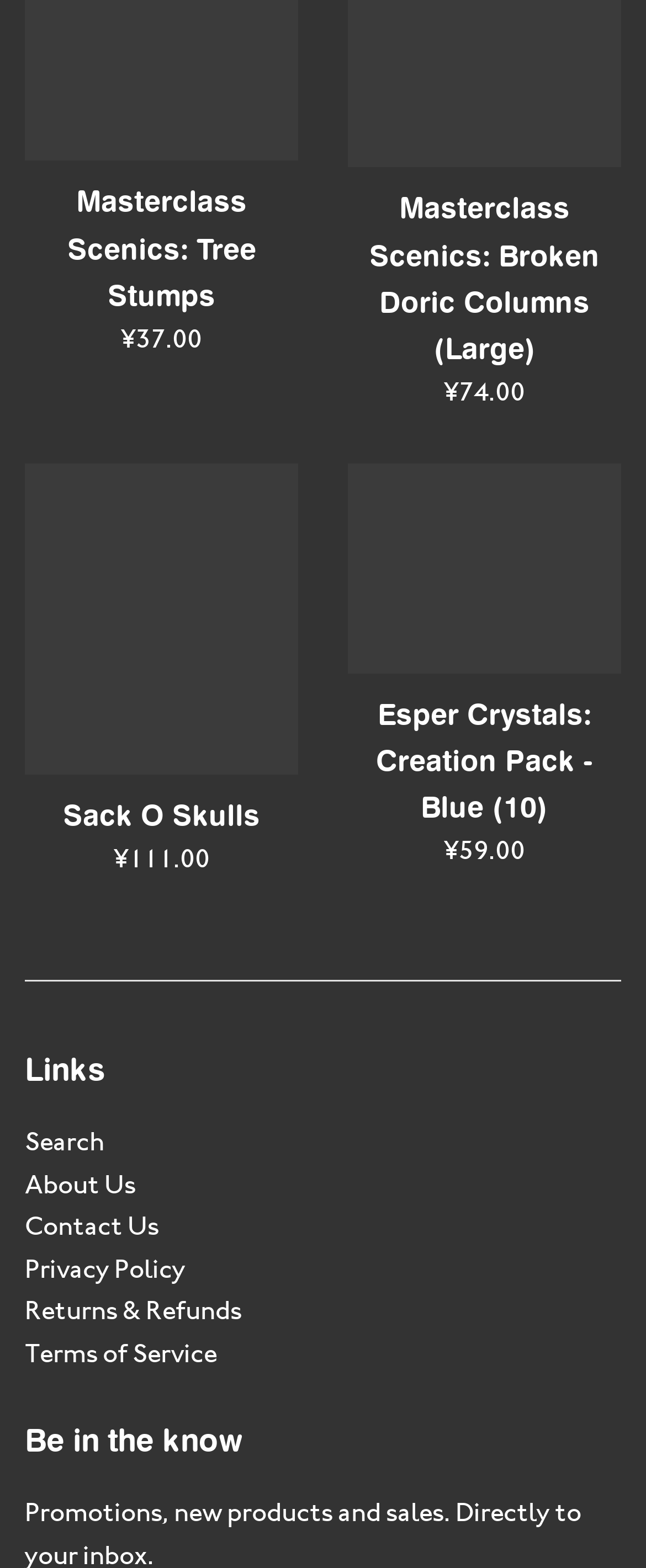How many links are under the 'Links' heading?
Identify the answer in the screenshot and reply with a single word or phrase.

6